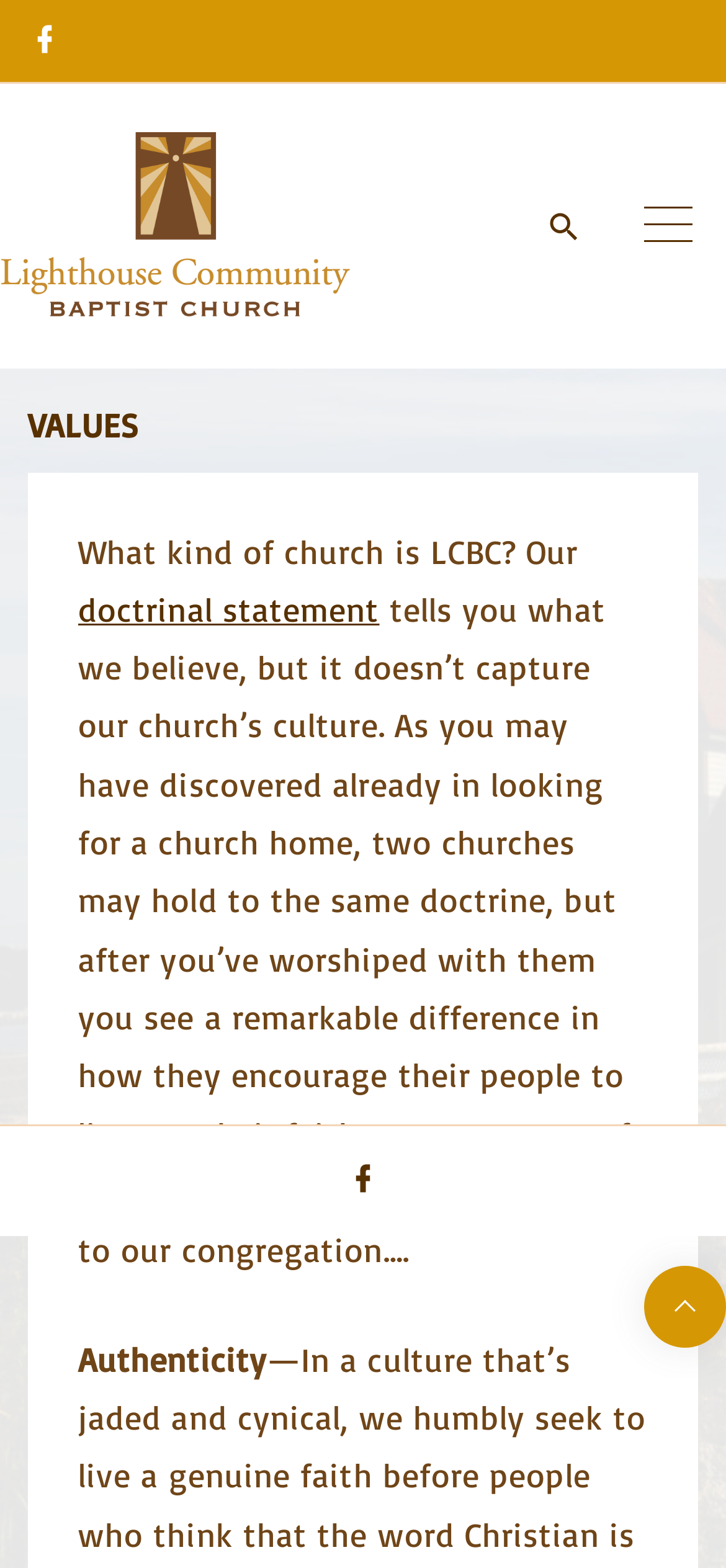Provide a brief response to the question below using a single word or phrase: 
How many social media links are on the page?

2